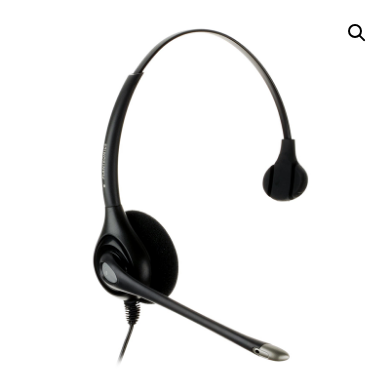Please reply to the following question with a single word or a short phrase:
What is the purpose of the noise-canceling microphone?

Filtering out background noise